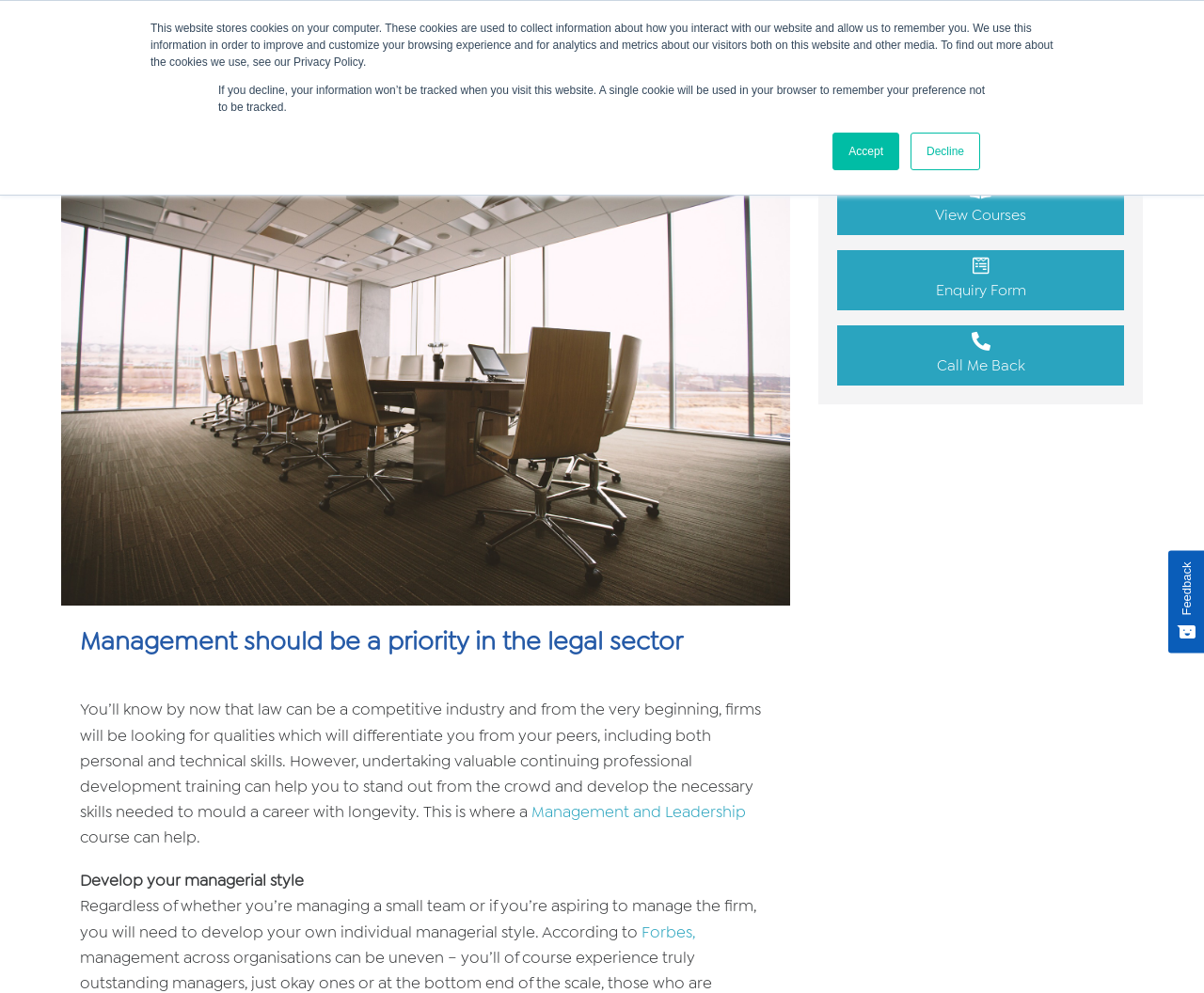Please find and provide the title of the webpage.

Management should be a priority in the legal sector